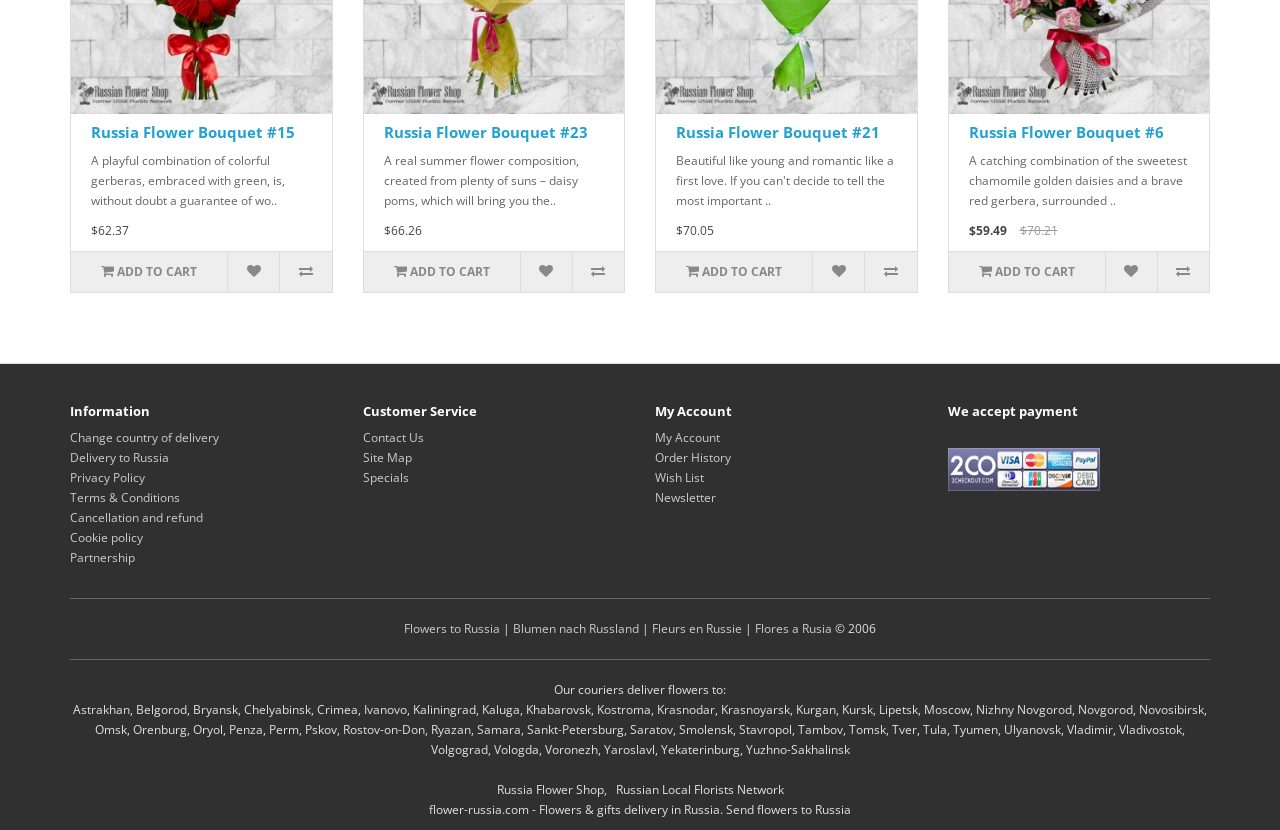Using the given element description, provide the bounding box coordinates (top-left x, top-left y, bottom-right x, bottom-right y) for the corresponding UI element in the screenshot: Privacy Policy

[0.055, 0.565, 0.113, 0.586]